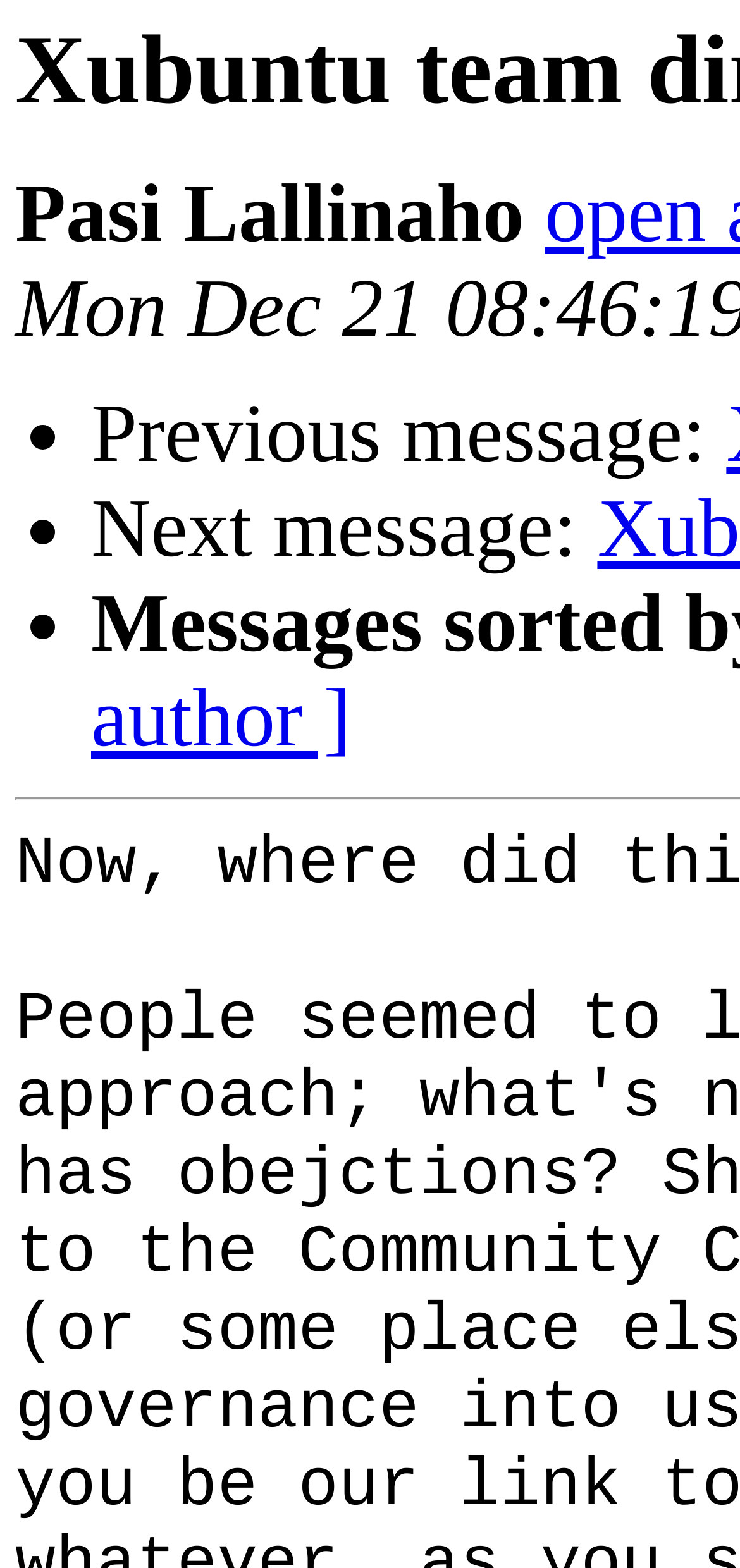Could you identify the text that serves as the heading for this webpage?

Xubuntu team direction